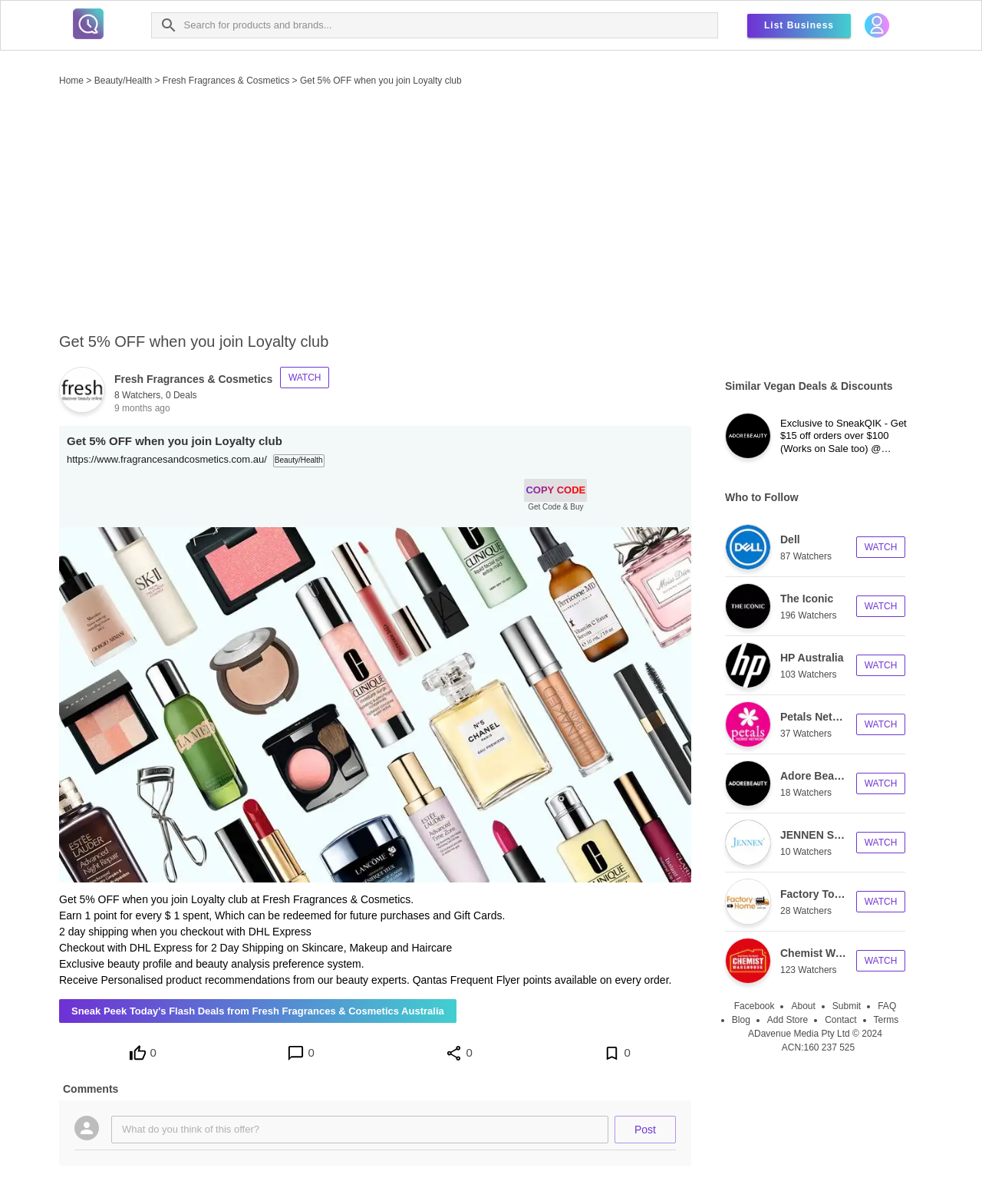Summarize the contents and layout of the webpage in detail.

This webpage is about Fresh Fragrances & Cosmetics, an online store that offers beauty and health products. At the top of the page, there is a search bar and a login/signup button. Below that, there is a navigation menu with links to different categories, including "Home", "Beauty/Health", and "Fresh Fragrances & Cosmetics". 

On the left side of the page, there is an advertisement iframe. On the right side, there is a section that promotes the store's loyalty club, offering 5% off when you join. This section includes a heading, a paragraph of text, and a button to copy a code.

Below the loyalty club section, there are several links to different pages, including "Get 5% OFF when you join Loyalty club" and "Beauty/Health". There is also a button to watch a video.

The main content of the page is divided into several sections. The first section is about a specific deal, with a heading, a paragraph of text, and a button to get the code. The second section is about similar vegan deals and discounts, with links to different stores, including Adore Beauty and Dell. The third section is about who to follow, with links to different profiles, including Dell and The Iconic.

Throughout the page, there are several buttons to like, comment, share, and save content. There is also a textbox to leave a comment and a button to post it. At the bottom of the page, there is a separator line and a heading that says "Similar Vegan Deals & Discounts".